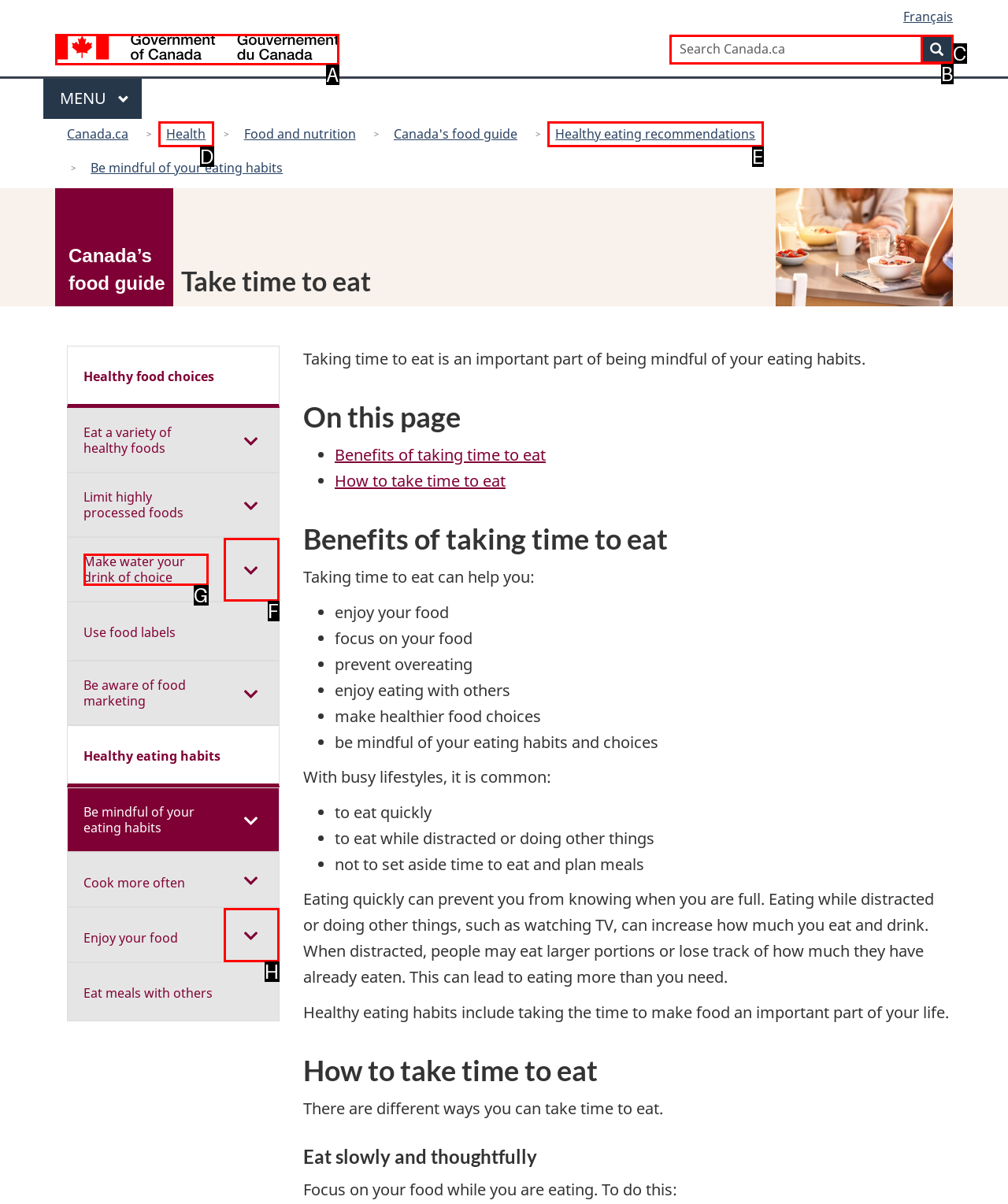Choose the HTML element that best fits the description: Press Area. Answer with the option's letter directly.

None